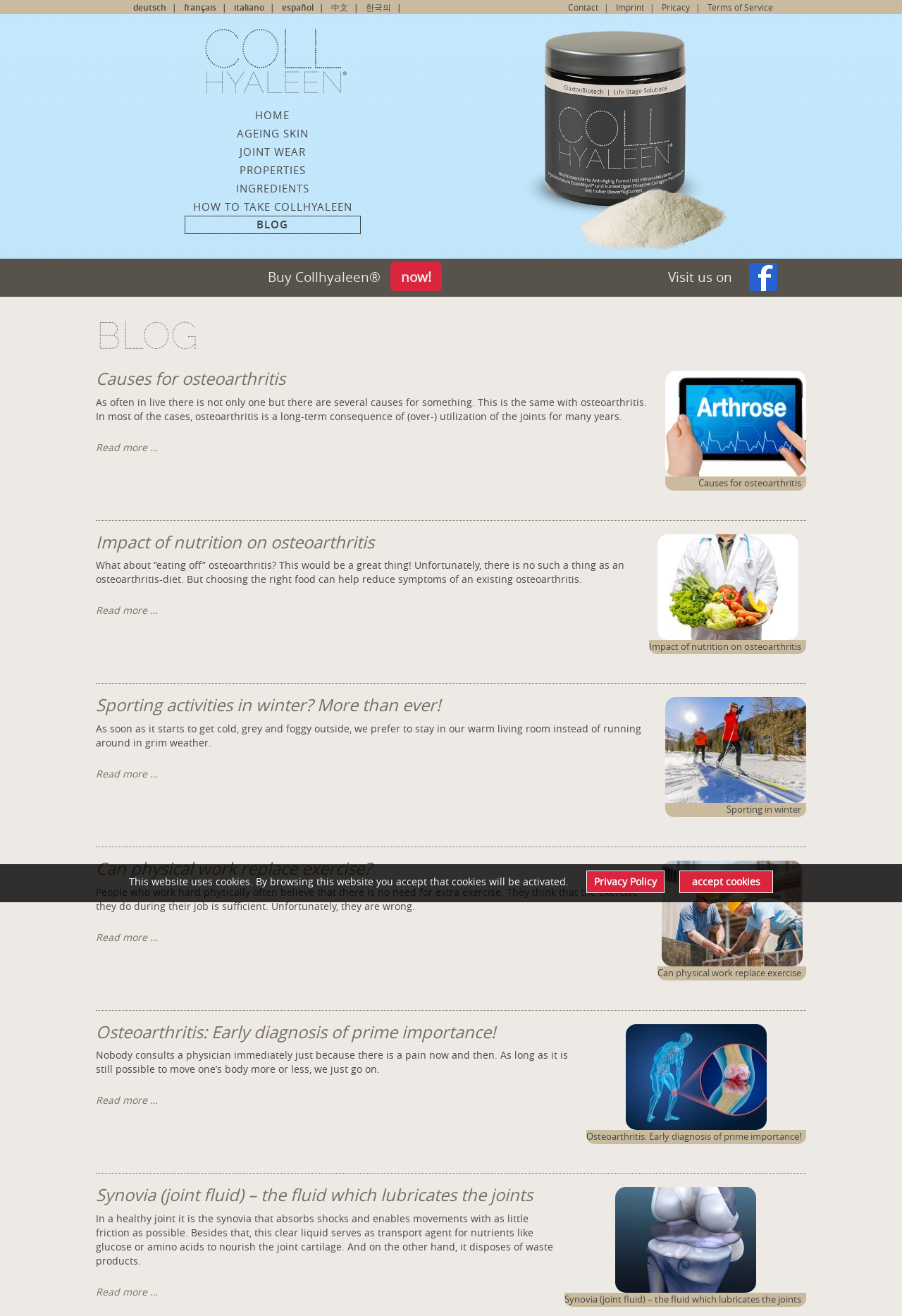Analyze the image and answer the question with as much detail as possible: 
What is the main topic of this blog?

By analyzing the headings and article titles on the webpage, I can infer that the main topic of this blog is osteoarthritis, as there are multiple articles discussing its causes, symptoms, and related topics.